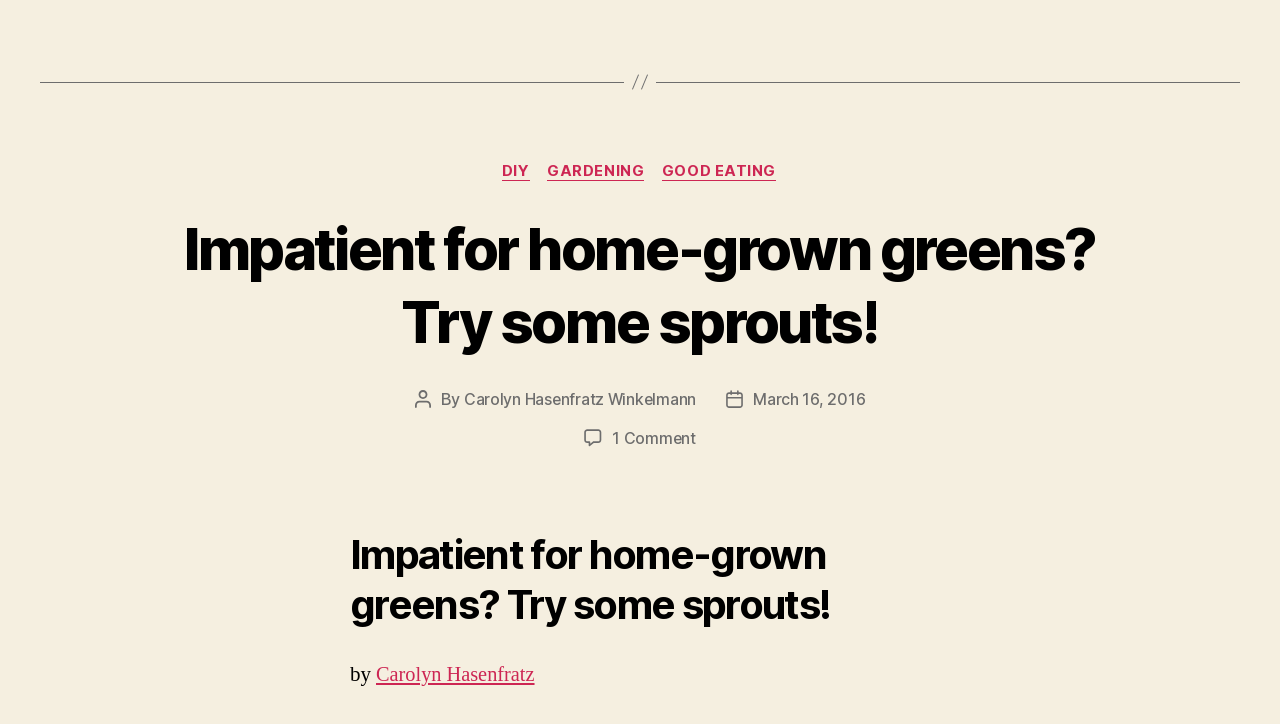Indicate the bounding box coordinates of the element that must be clicked to execute the instruction: "Click on Asiatic Dayflower". The coordinates should be given as four float numbers between 0 and 1, i.e., [left, top, right, bottom].

[0.295, 0.059, 0.396, 0.087]